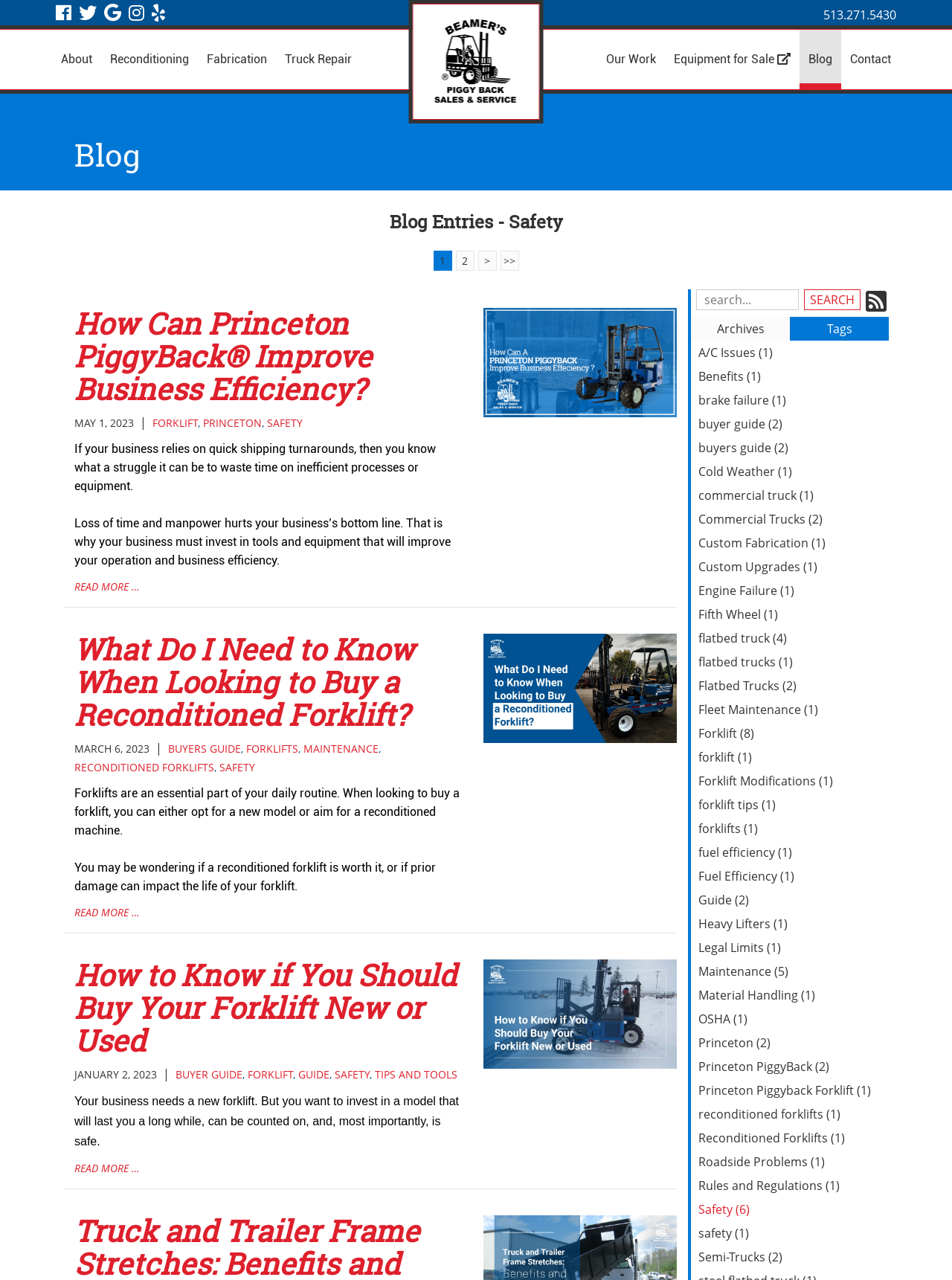Identify the bounding box for the UI element that is described as follows: "alt="AGSuite Technologies" title="AGSuite Technologies"".

None